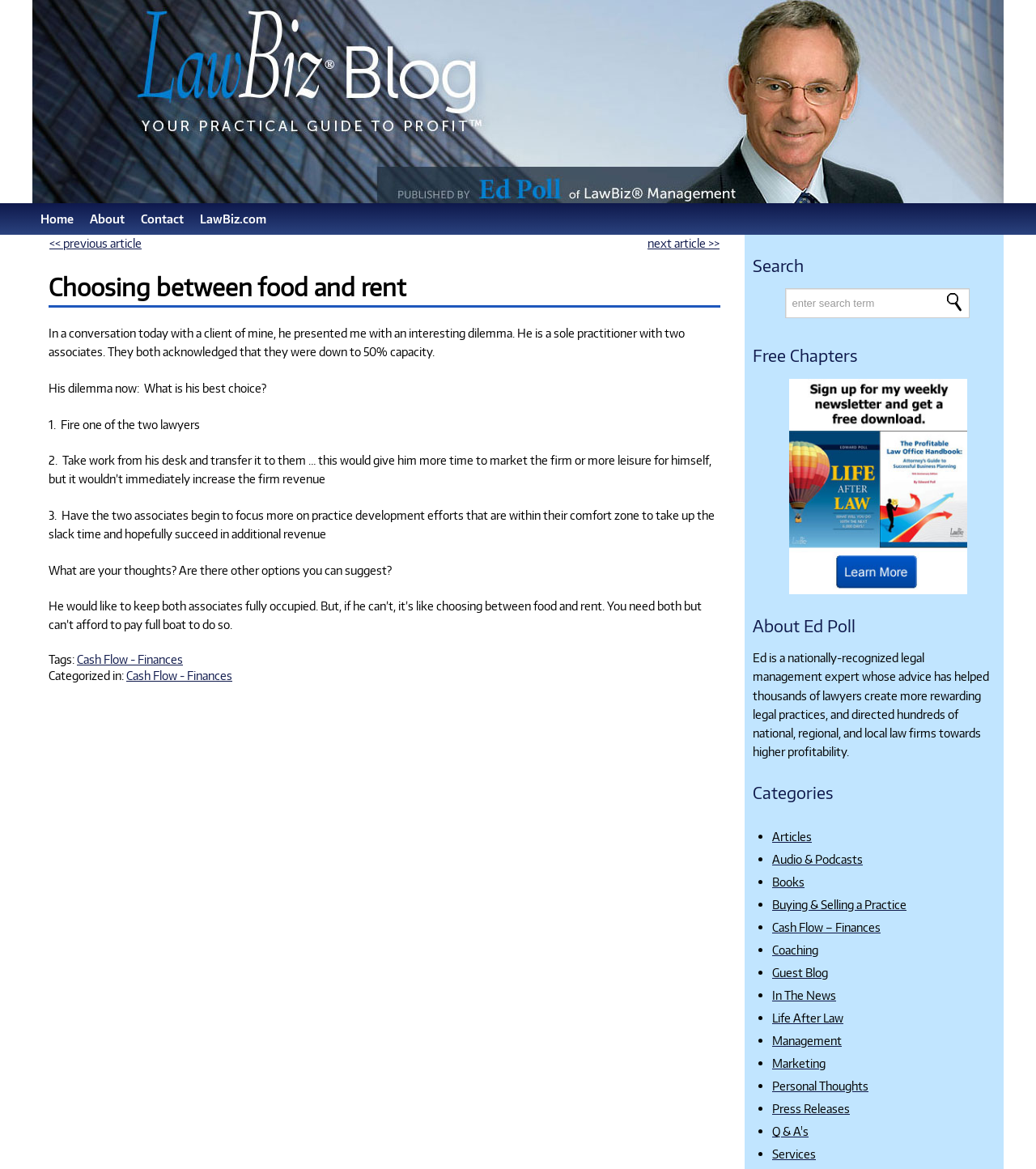How many associates does the sole practitioner have?
Answer the question using a single word or phrase, according to the image.

Two